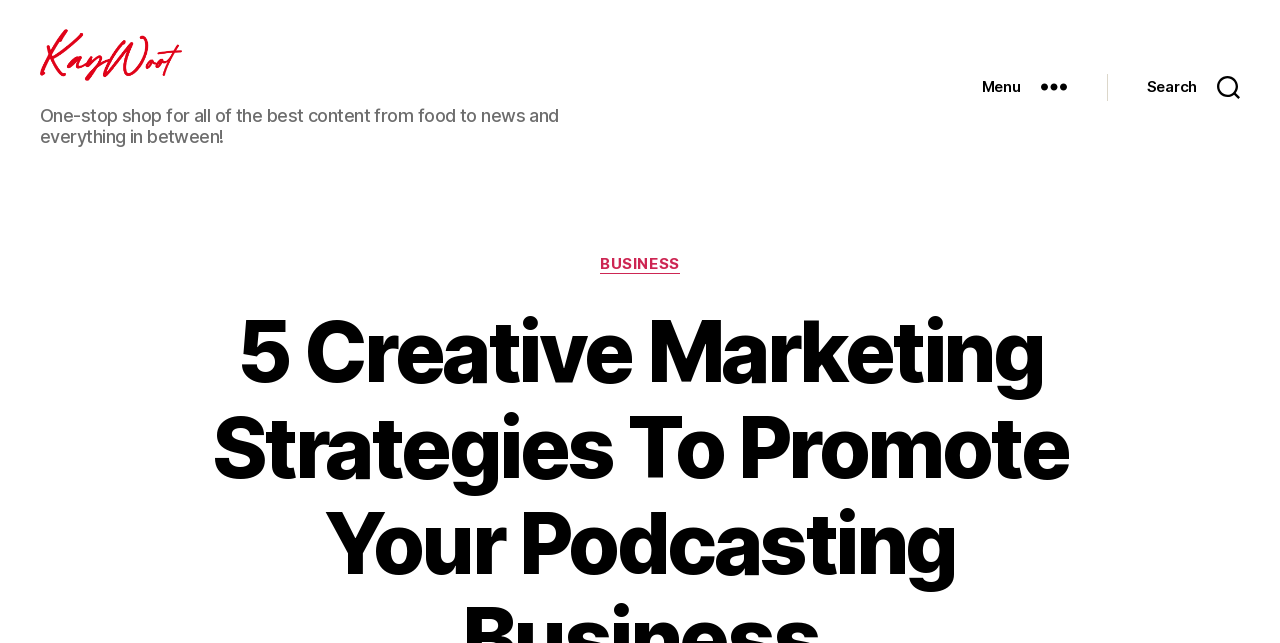Identify and provide the text of the main header on the webpage.

5 Creative Marketing Strategies To Promote Your Podcasting Business